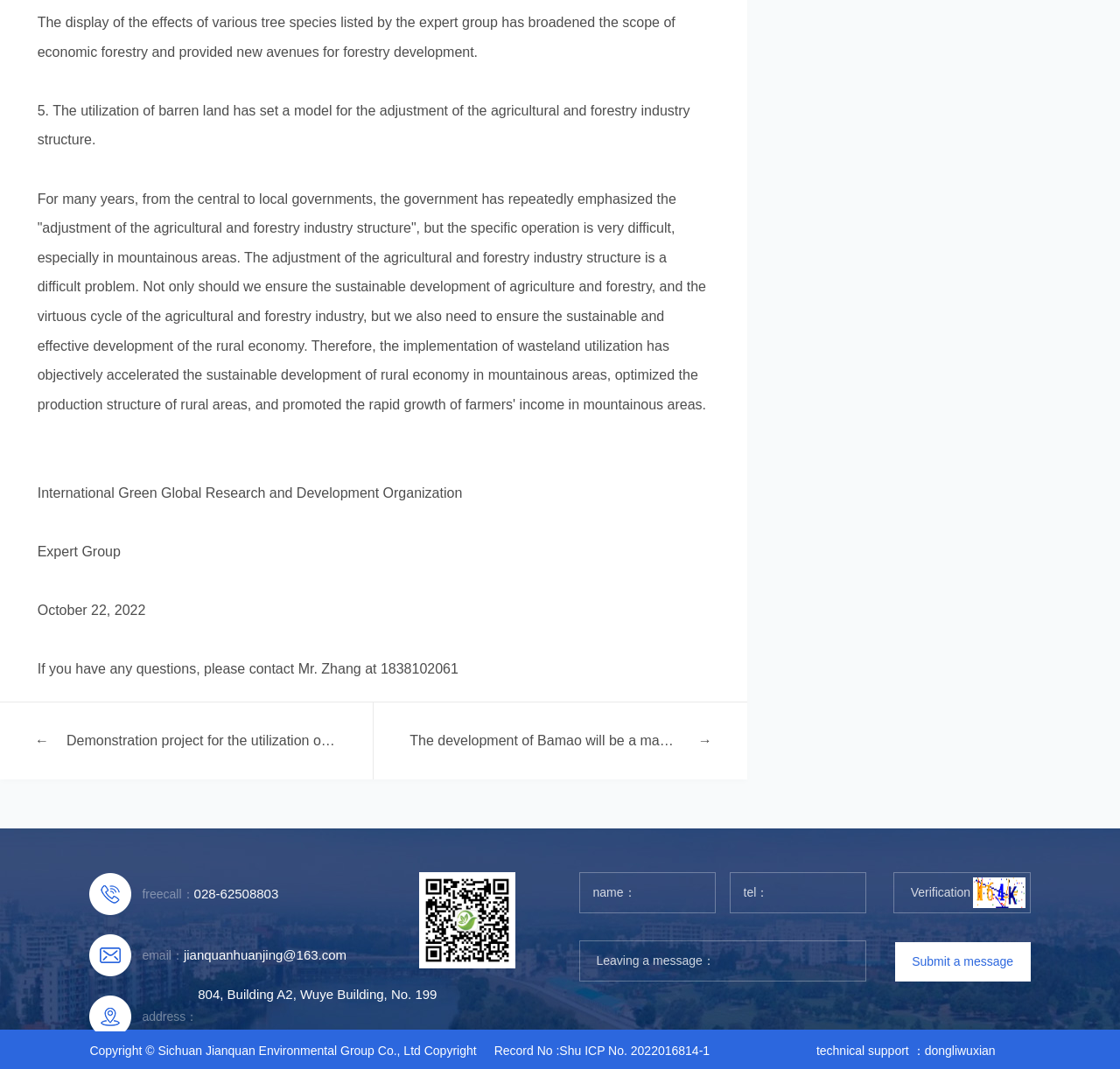What is the function of the textbox?
Examine the webpage screenshot and provide an in-depth answer to the question.

The question asks for the function of the textbox. By looking at the webpage, I found a textbox with a label 'Leaving a message：', which implies that the function of the textbox is to leave a message.